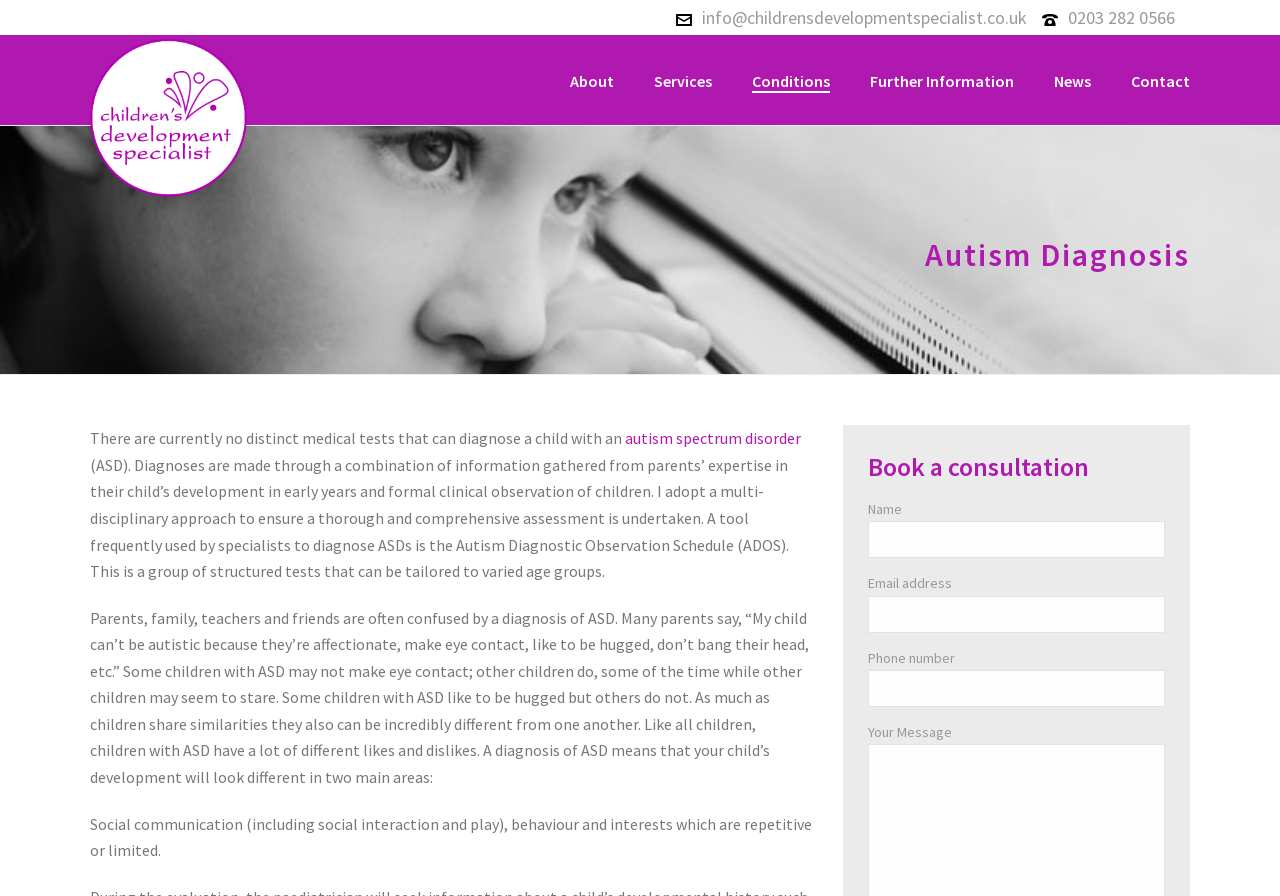Can you pinpoint the bounding box coordinates for the clickable element required for this instruction: "Call the phone number"? The coordinates should be four float numbers between 0 and 1, i.e., [left, top, right, bottom].

[0.834, 0.007, 0.918, 0.032]